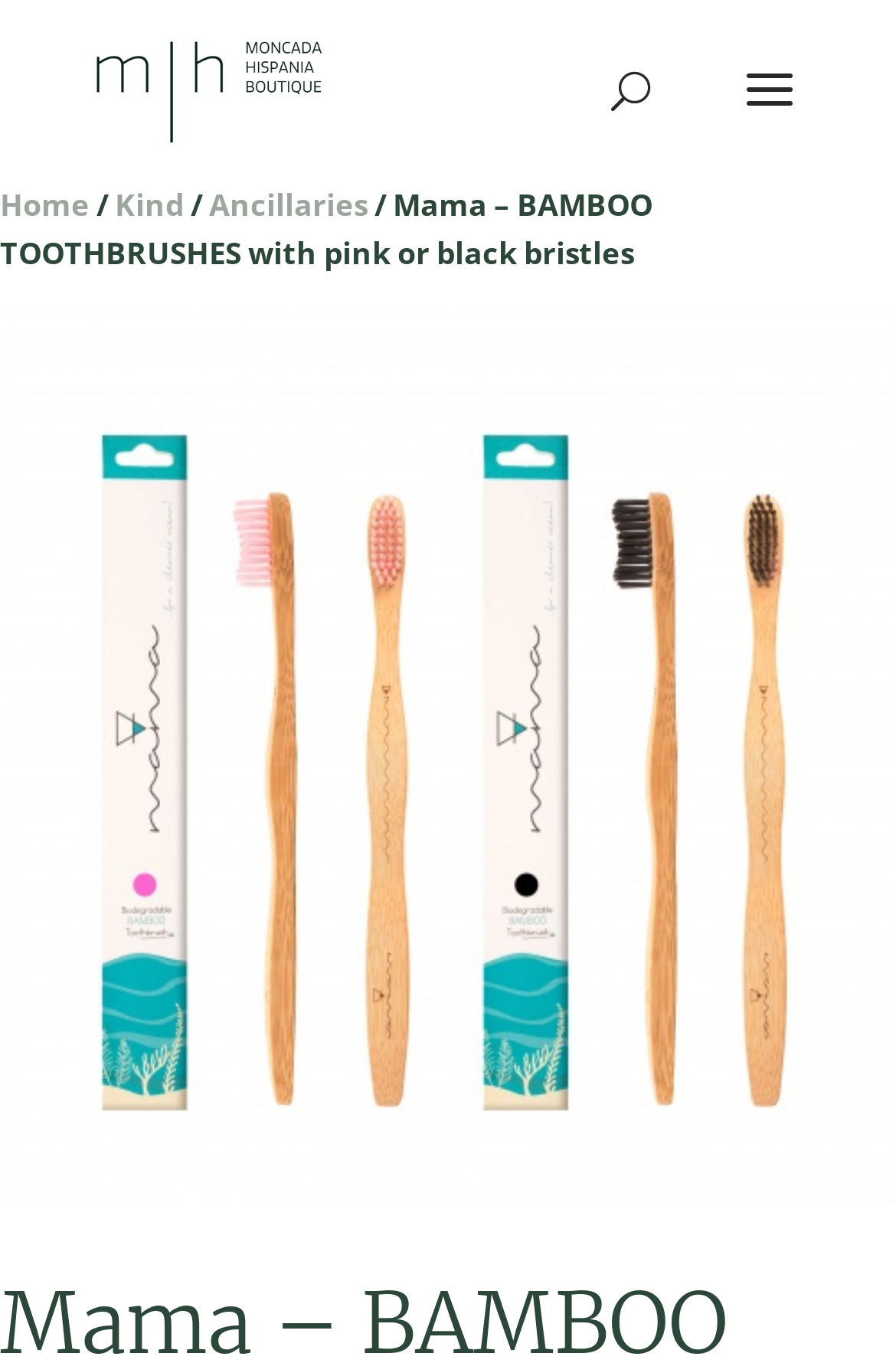From the webpage screenshot, identify the region described by title="Mama-6001001-6001002-BAMBOO TOOTHBRUSHES". Provide the bounding box coordinates as (top-left x, top-left y, bottom-right x, bottom-right y), with each value being a floating point number between 0 and 1.

[0.0, 0.858, 1.0, 0.89]